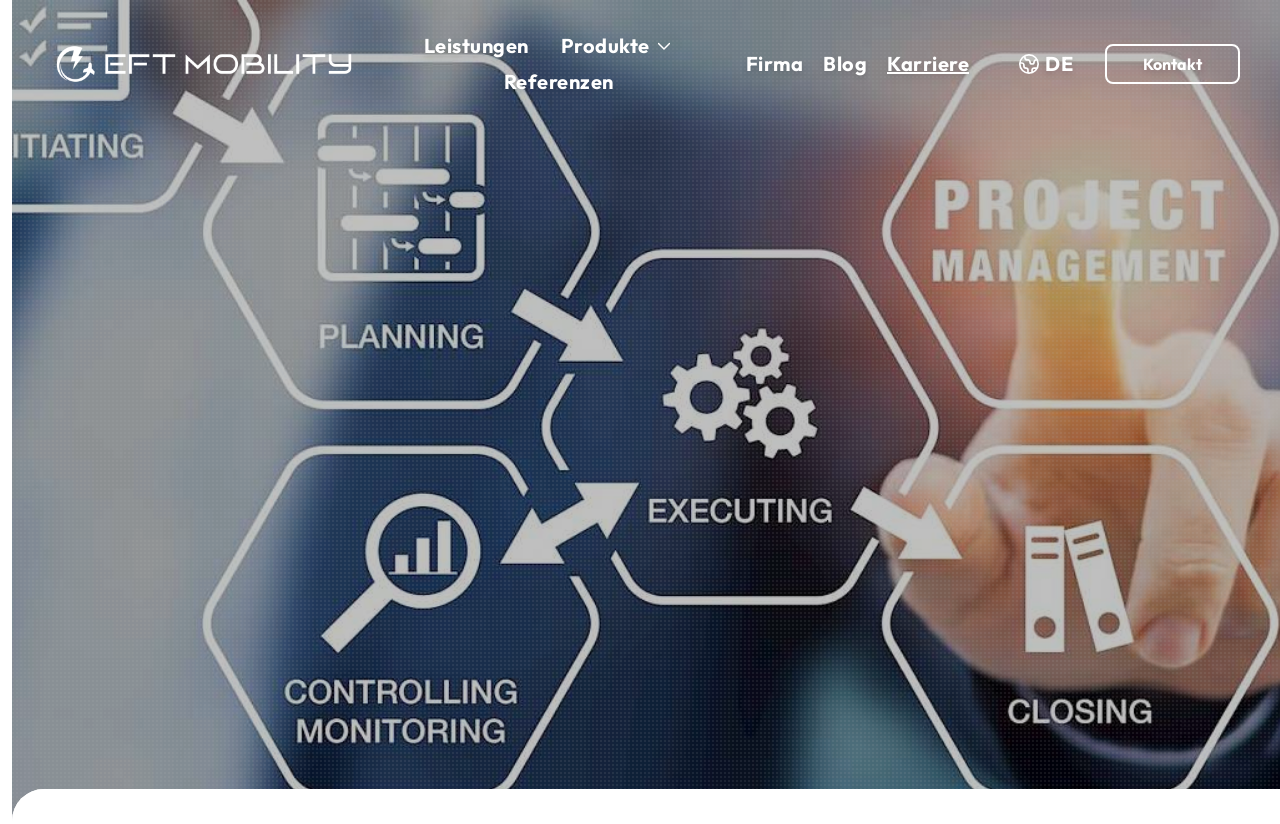Pinpoint the bounding box coordinates of the element you need to click to execute the following instruction: "Go to Leistungen". The bounding box should be represented by four float numbers between 0 and 1, in the format [left, top, right, bottom].

[0.331, 0.039, 0.413, 0.073]